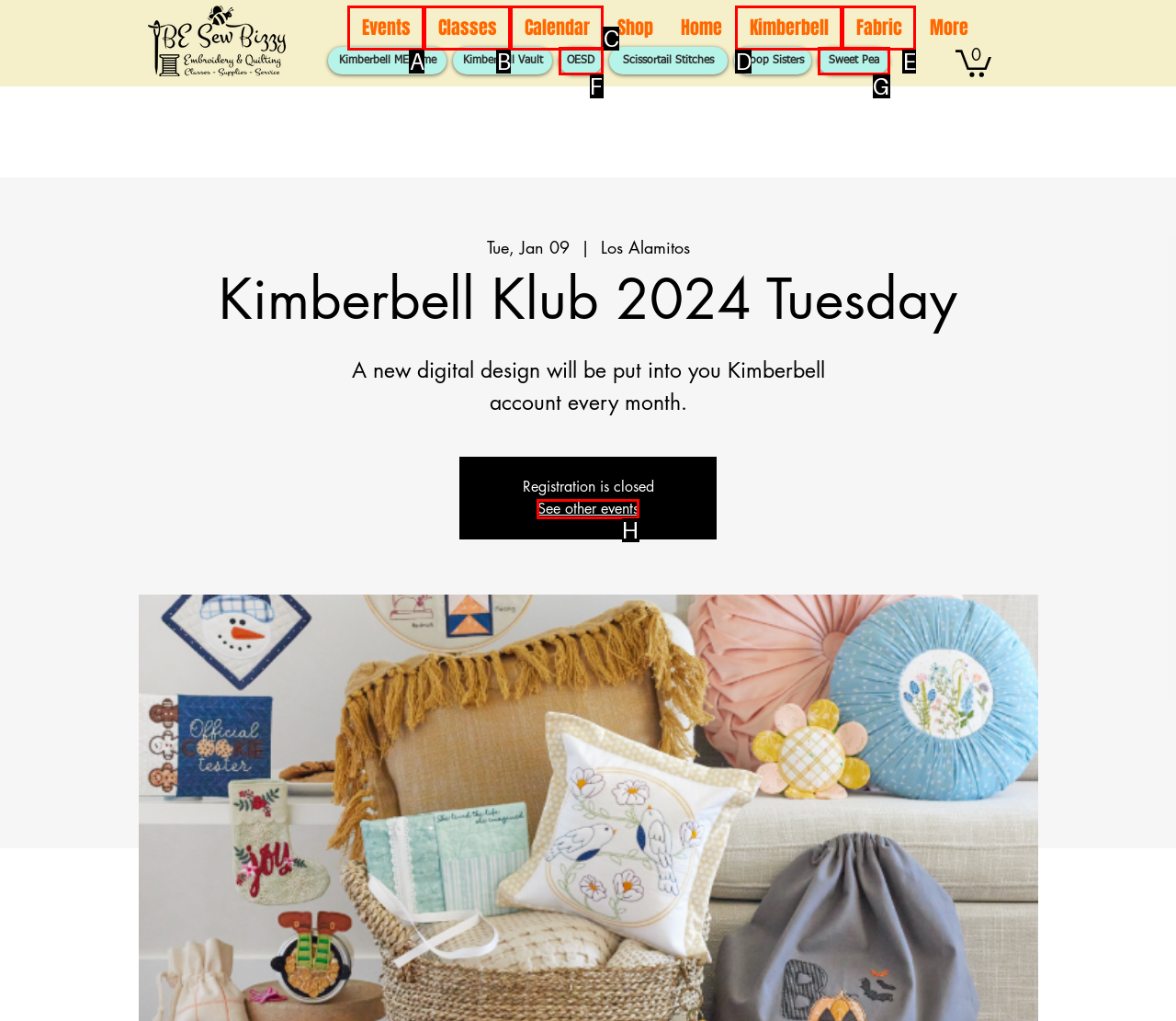Decide which HTML element to click to complete the task: Click on the 'Log In' button Provide the letter of the appropriate option.

None